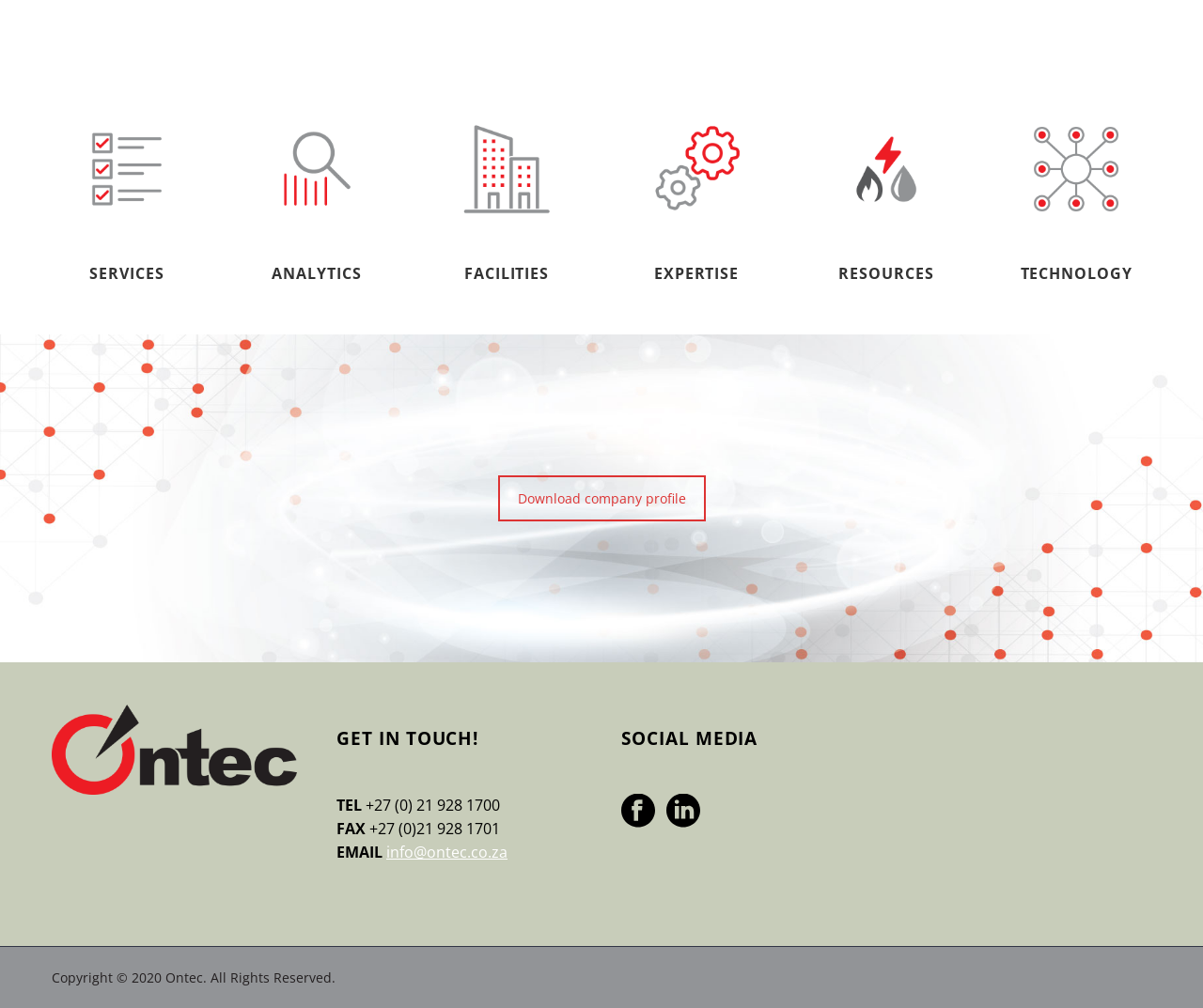Identify the bounding box coordinates of the clickable section necessary to follow the following instruction: "Click on Services". The coordinates should be presented as four float numbers from 0 to 1, i.e., [left, top, right, bottom].

[0.043, 0.093, 0.168, 0.242]